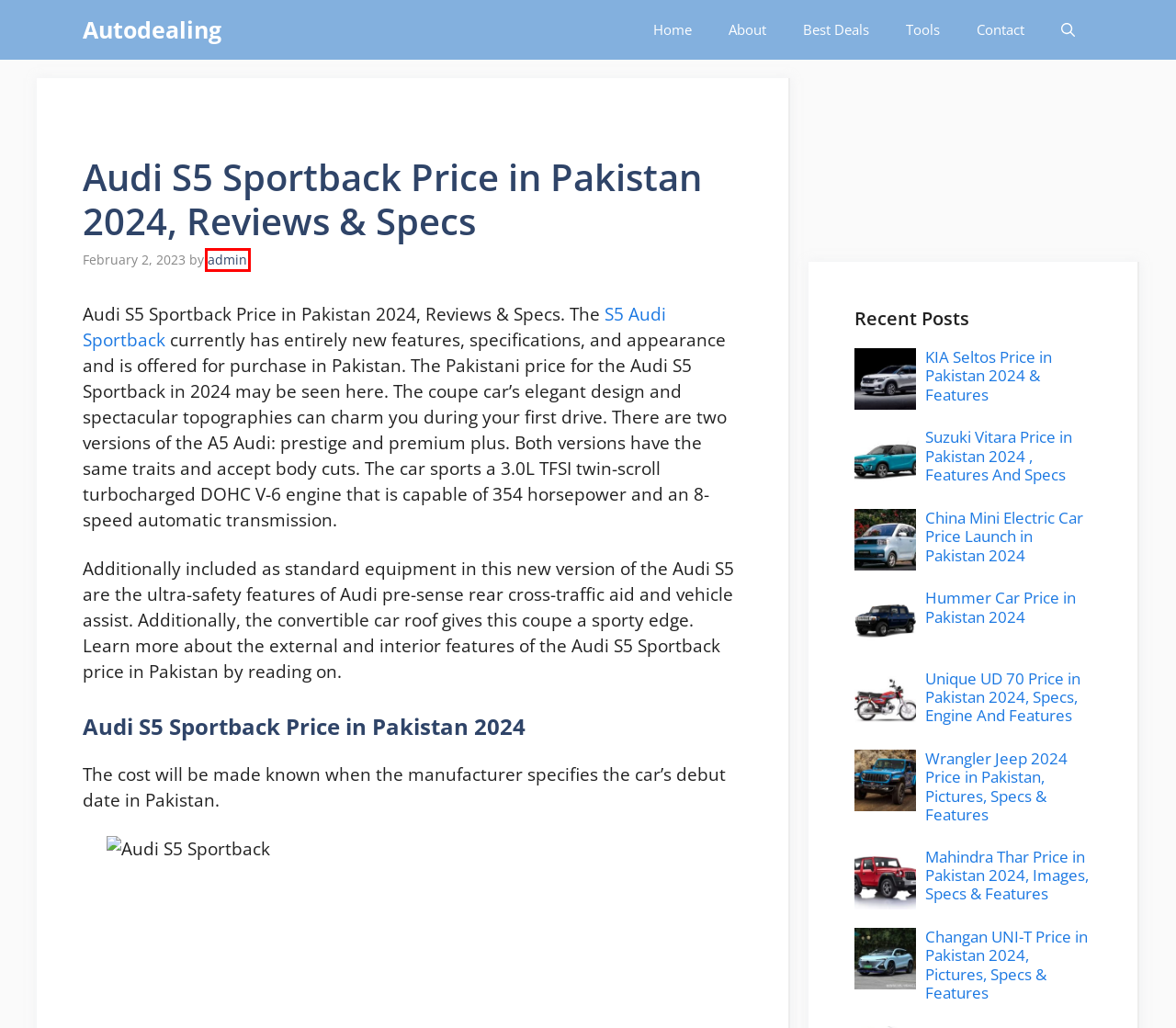You are given a screenshot depicting a webpage with a red bounding box around a UI element. Select the description that best corresponds to the new webpage after clicking the selected element. Here are the choices:
A. KIA Seltos Price in Pakistan 2024 & Features – Autodealing
B. AUDI – Autodealing
C. Mahindra Thar Price in Pakistan 2024, Images, Specs & Features – Autodealing
D. China Mini Electric Car Price Launch in Pakistan 2024 – Autodealing
E. admin – Autodealing
F. Changan UNI-T Price in Pakistan 2024, Pictures, Specs & Features – Autodealing
G. Unique UD 70 Price in Pakistan 2024, Specs, Engine And Features – Autodealing
H. Wrangler Jeep 2024 Price in Pakistan, Pictures, Specs & Features – Autodealing

E